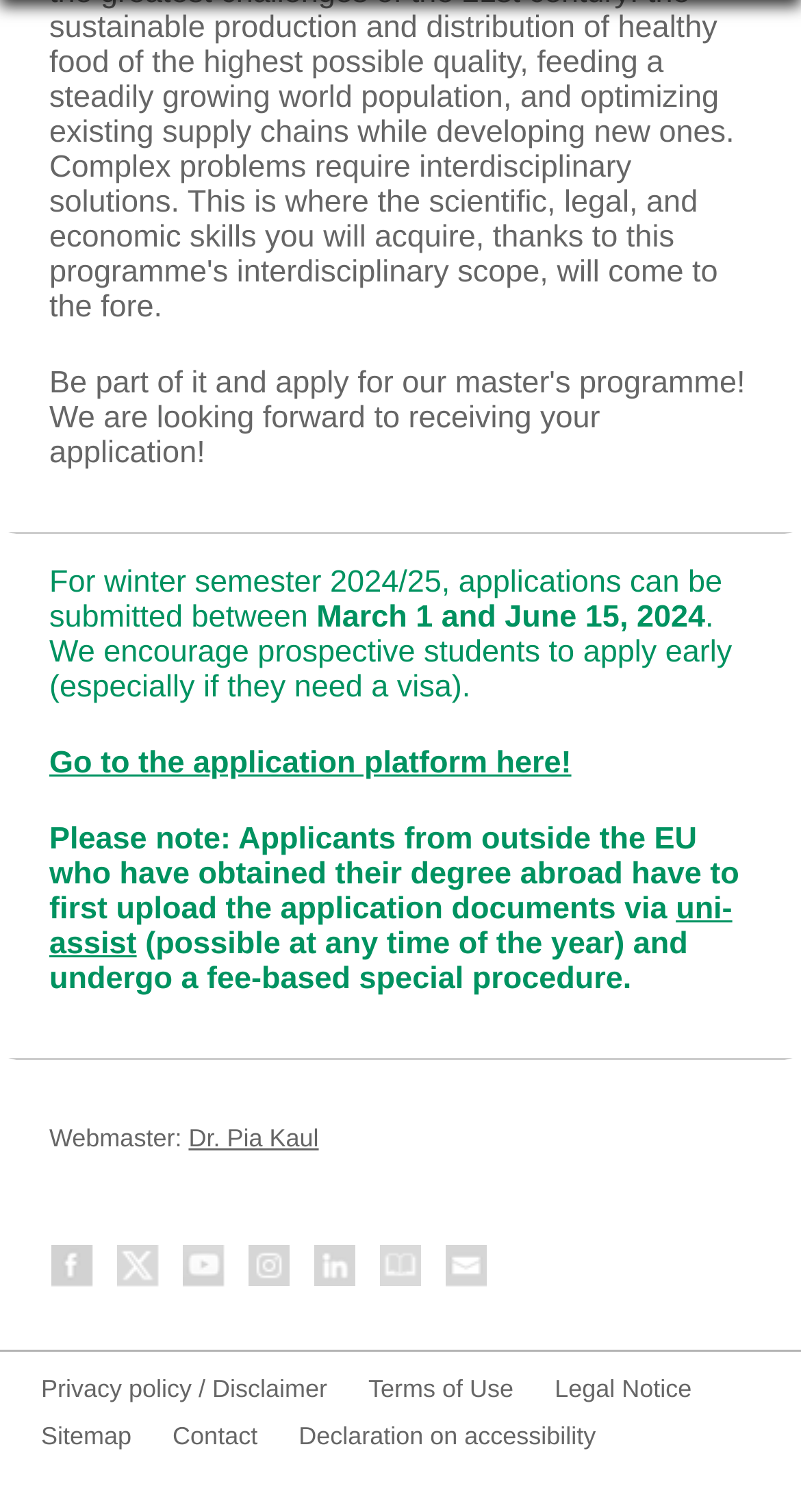What is the application period for winter semester 2024/25?
Using the image as a reference, answer the question in detail.

I found this information by reading the StaticText element with the text 'For winter semester 2024/25, applications can be submitted between March 1 and June 15, 2024.'